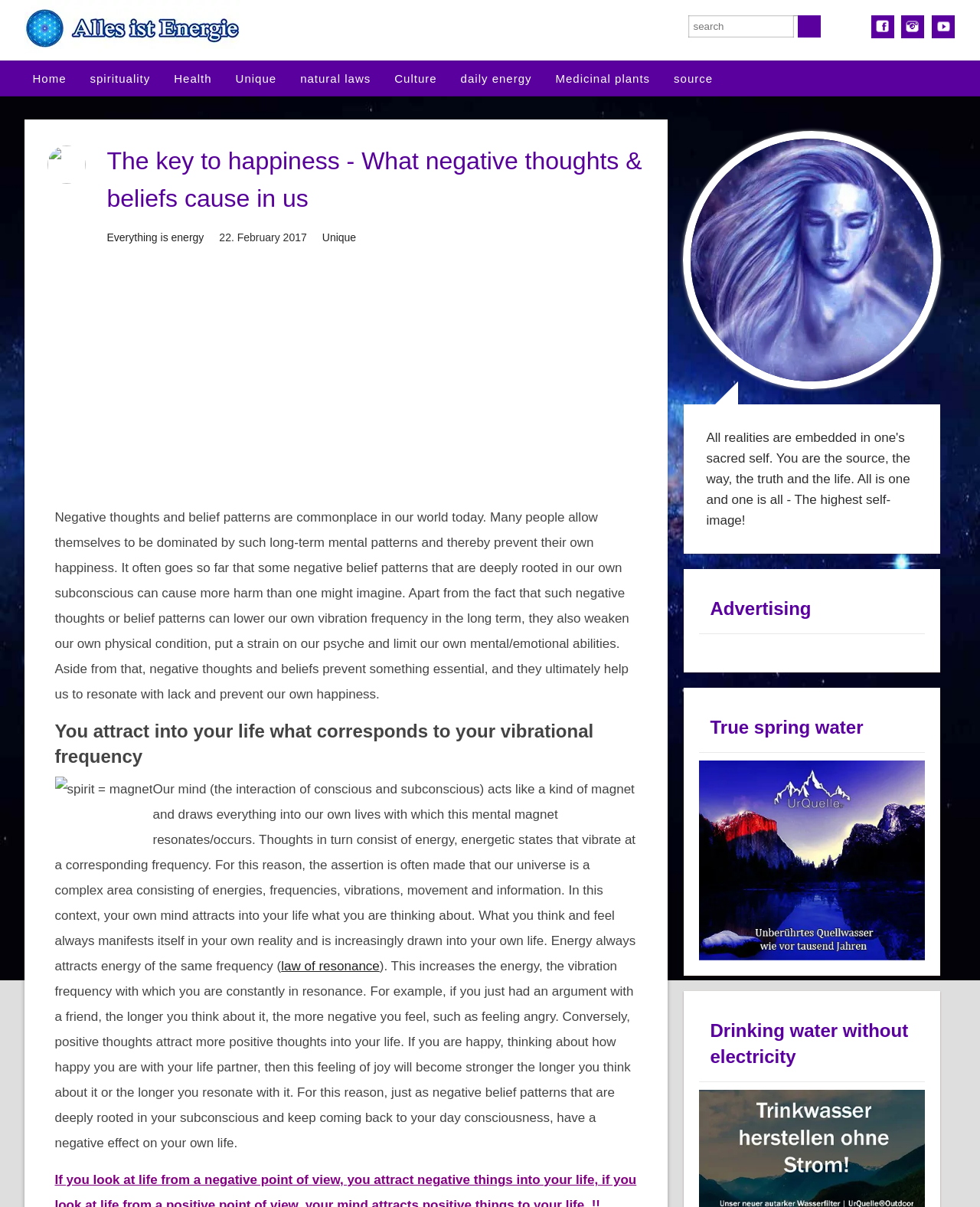Determine the bounding box coordinates for the clickable element required to fulfill the instruction: "Search for a topic". Provide the coordinates as four float numbers between 0 and 1, i.e., [left, top, right, bottom].

[0.702, 0.013, 0.81, 0.031]